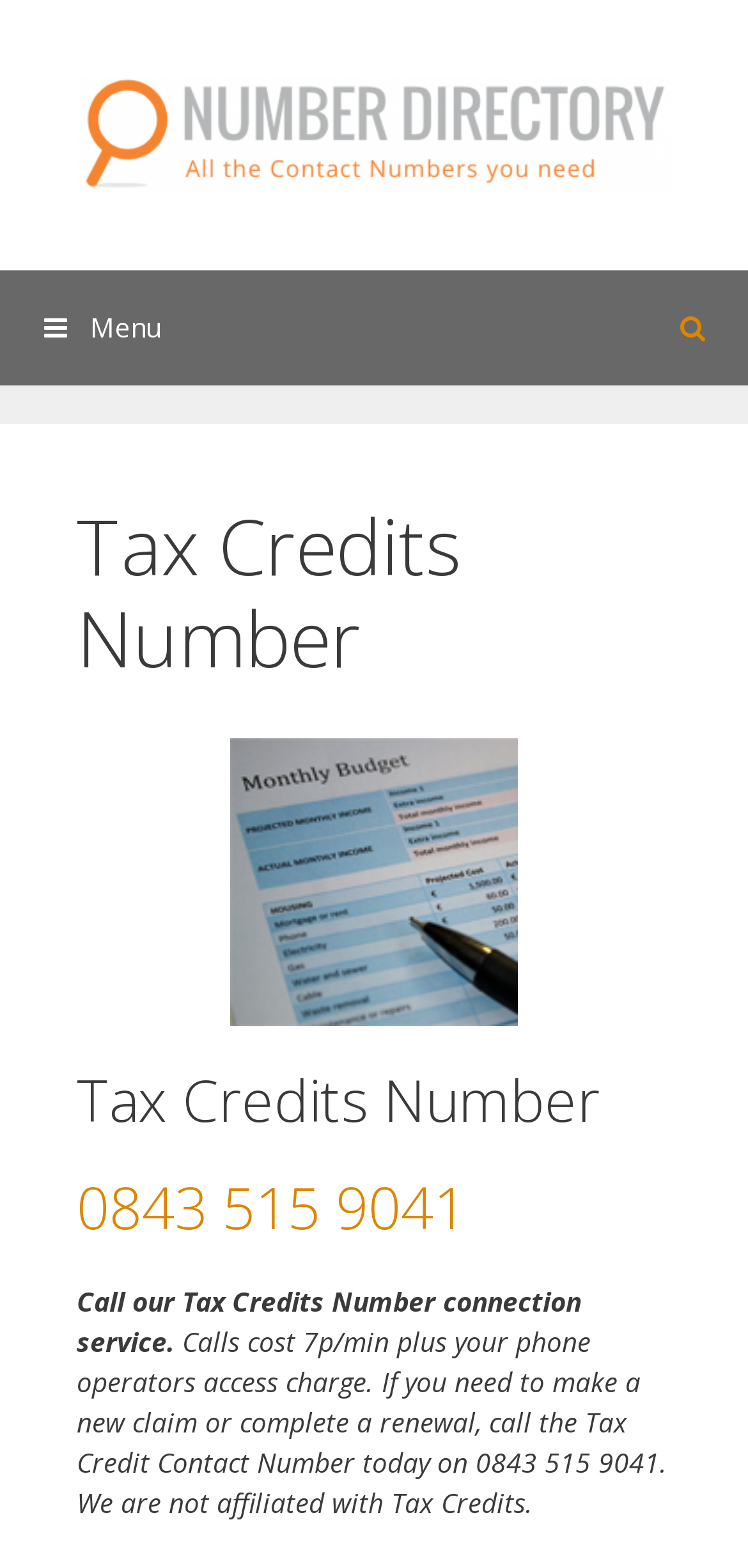Answer the question with a brief word or phrase:
What is the purpose of the website's connection service?

To connect callers to Tax Credits